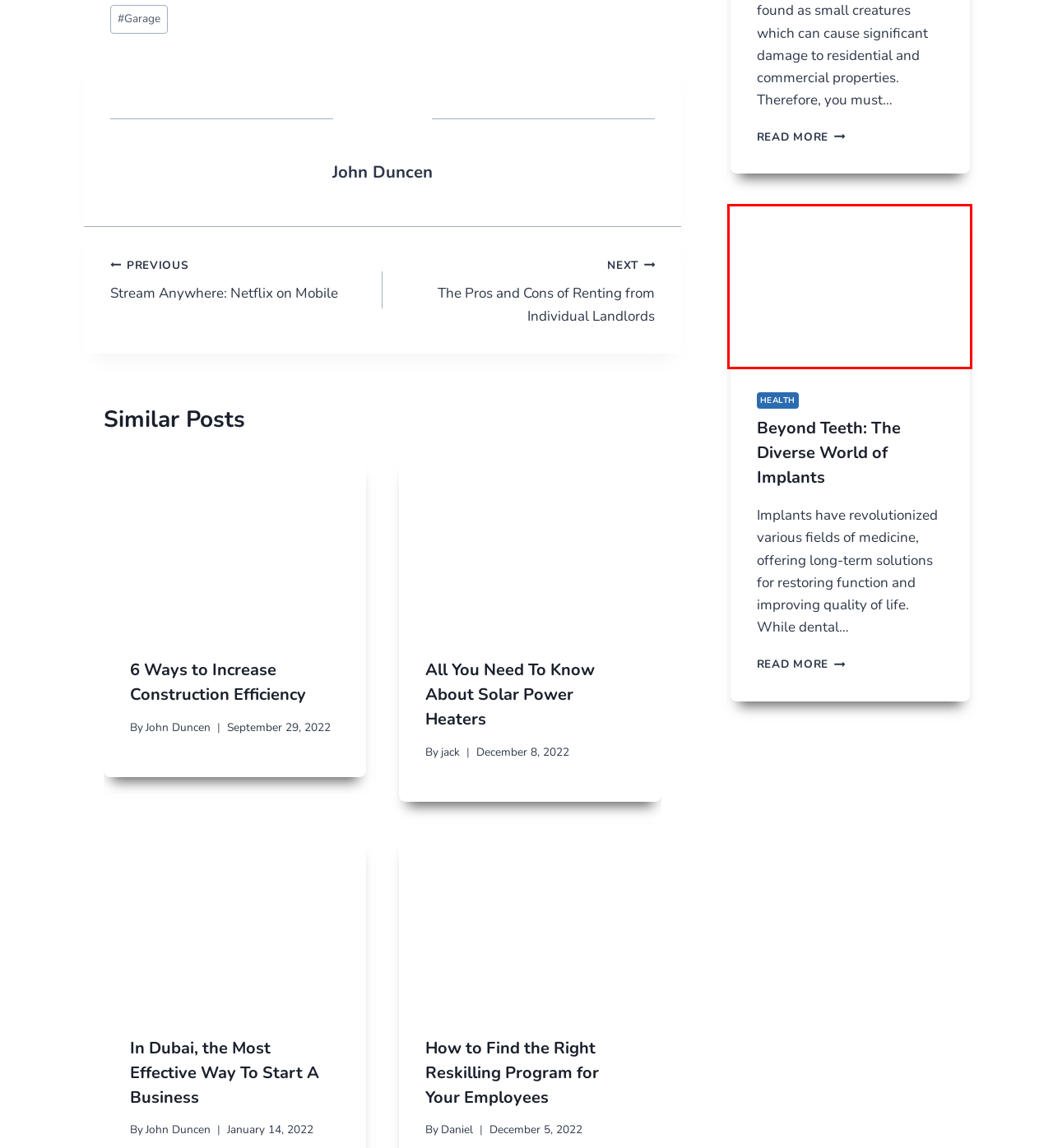You are presented with a screenshot of a webpage containing a red bounding box around a particular UI element. Select the best webpage description that matches the new webpage after clicking the element within the bounding box. Here are the candidates:
A. Garage - Trendy2News - News In Trends
B. 6 Ways to Increase Construction Efficiency - Trendy2News - News In Trends
C. The Pros and Cons of Renting from Individual Landlords - Trendy2News - News In Trends
D. Stream Anywhere: Netflix on Mobile - Trendy2News - News In Trends
E. How to Find the Right Reskilling Program for Your Employees
F. Beyond Teeth: The Diverse World of Implants - Trendy2News - News In Trends
G. All You Need To Know About Solar Power Heaters - Trendy2News - News In Trends
H. In Dubai, the Most Effective Way To Start A Business - Trendy2News - News In Trends

F